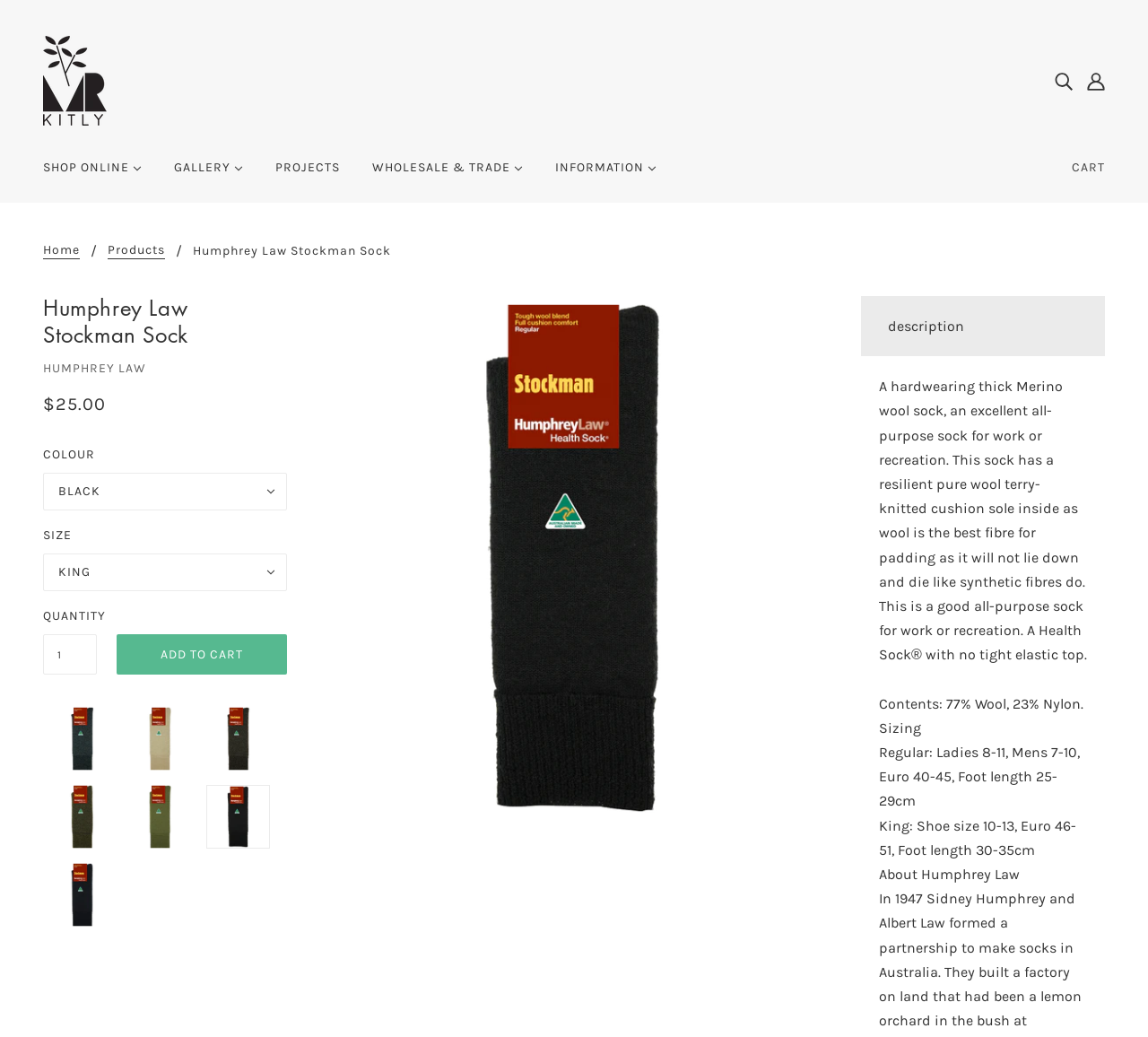Please find the bounding box coordinates of the clickable region needed to complete the following instruction: "Book an appointment". The bounding box coordinates must consist of four float numbers between 0 and 1, i.e., [left, top, right, bottom].

None